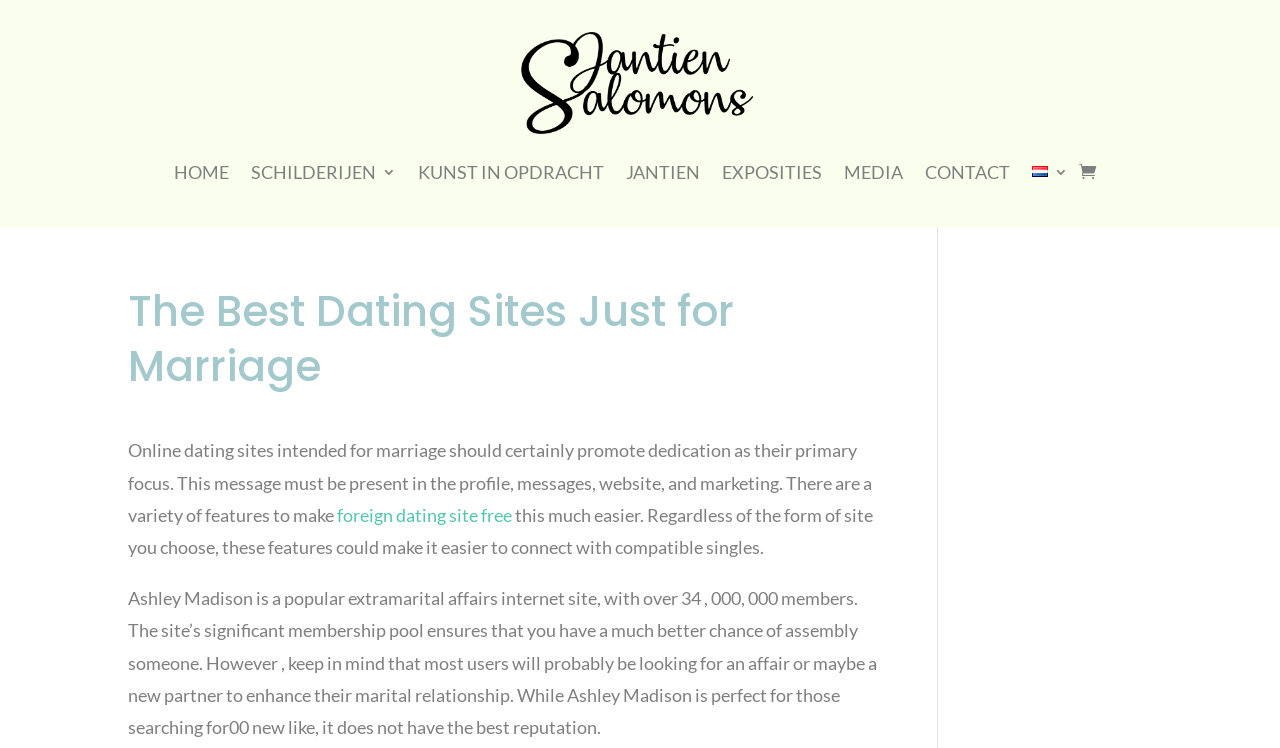Please locate the clickable area by providing the bounding box coordinates to follow this instruction: "Click the Nederlands link".

[0.806, 0.179, 0.834, 0.281]